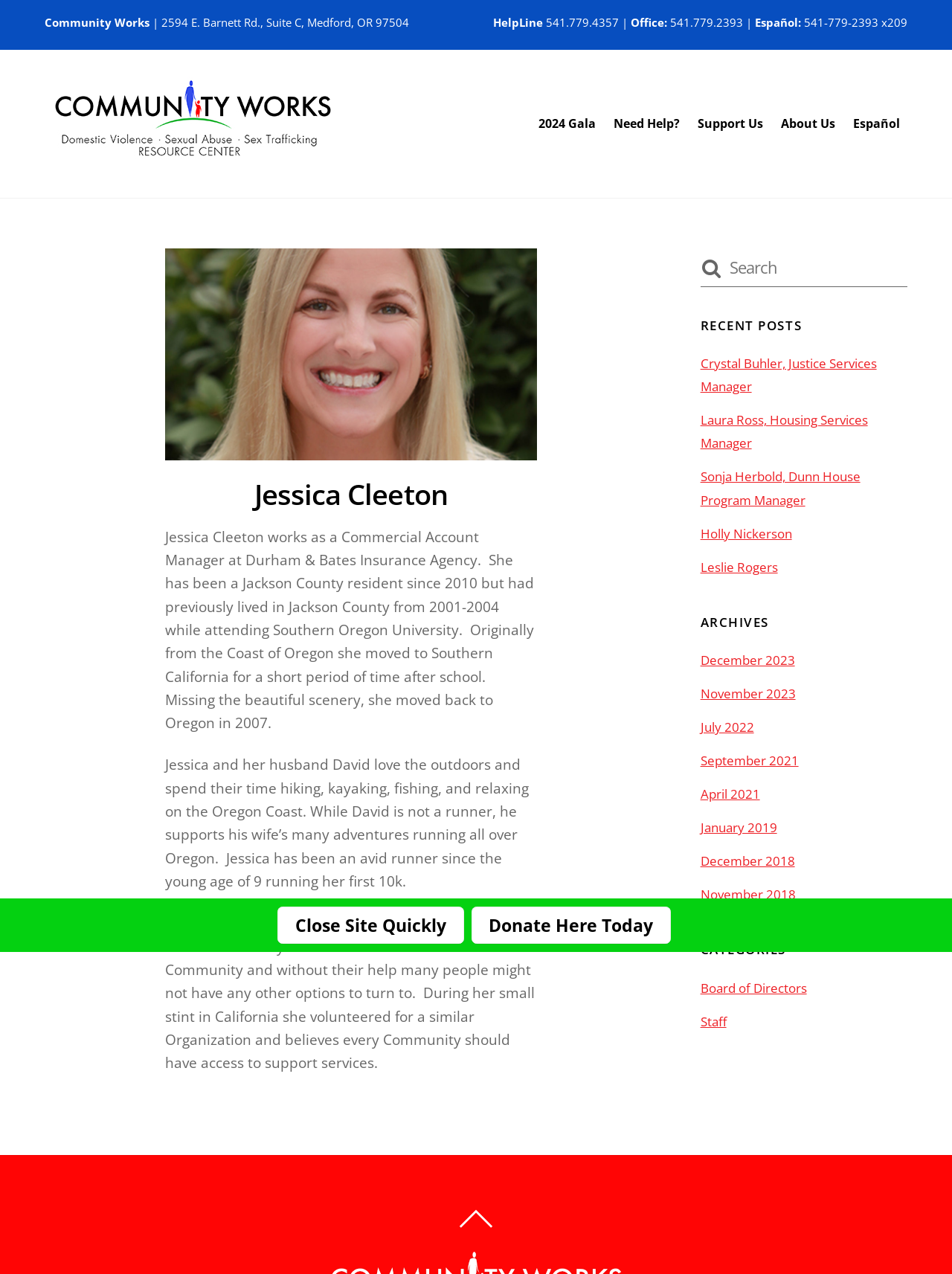Please identify the bounding box coordinates of the element's region that needs to be clicked to fulfill the following instruction: "Click the 'Community Works' link". The bounding box coordinates should consist of four float numbers between 0 and 1, i.e., [left, top, right, bottom].

[0.047, 0.108, 0.359, 0.136]